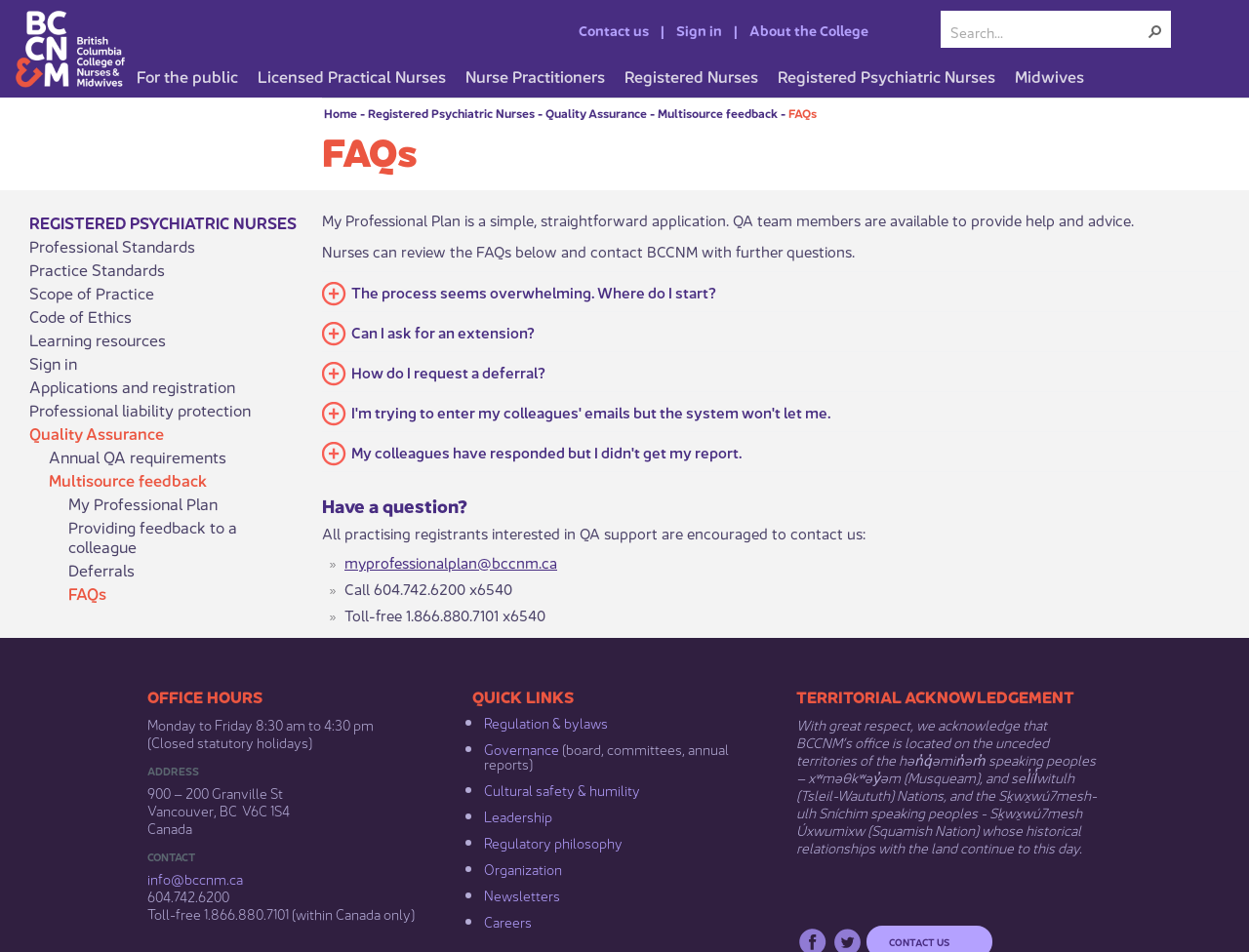Kindly determine the bounding box coordinates for the clickable area to achieve the given instruction: "Contact us".

[0.445, 0.019, 0.52, 0.042]